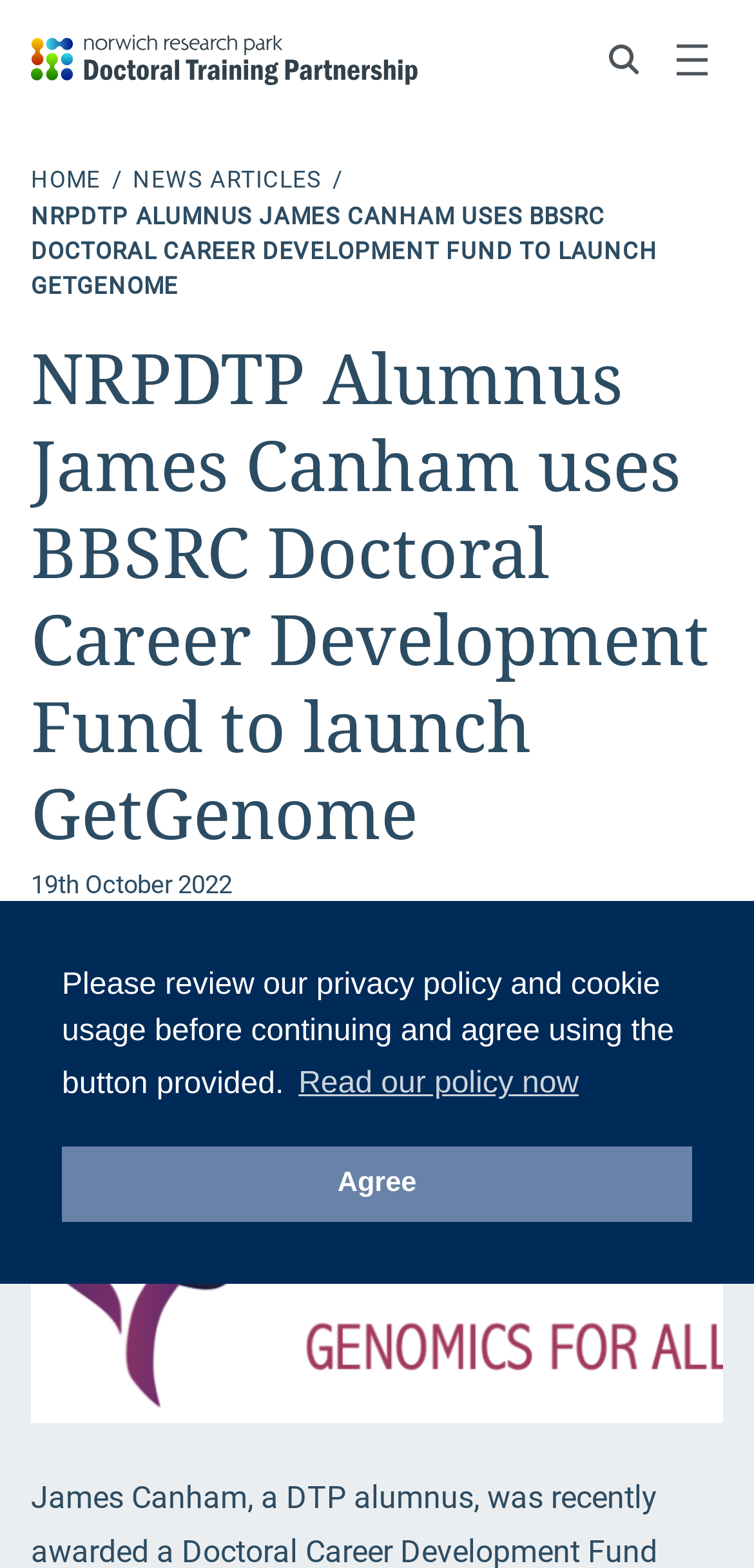Write a detailed summary of the webpage, including text, images, and layout.

The webpage is about James Canham, a DTP alumnus, who was awarded a Doctoral Career Development Fund (DCDF) Associate position. 

At the top of the page, there is a navigation section with three buttons: "Search" and "Menu" on the right side, and a link to "NRP Biosciences Doctoral Training Partnership" on the left side, accompanied by an image of the same name. Below this section, there are three links: "HOME", "NEWS ARTICLES", and a title "NRPDTP ALUMNUS JAMES CANHAM USES BBSRC DOCTORAL CAREER DEVELOPMENT FUND TO LAUNCH GETGENOME" that spans almost the entire width of the page.

The main content of the page is a news article with a heading "NRPDTP Alumnus James Canham uses BBSRC Doctoral Career Development Fund to launch GetGenome" and a timestamp "19th October 2022". The article is accompanied by an image that takes up most of the page's width.

At the bottom of the page, there is a cookie consent dialog with a message "Please review our privacy policy and cookie usage before continuing and agree using the button provided." It has two buttons: "learn more about cookies" and "dismiss cookie message".